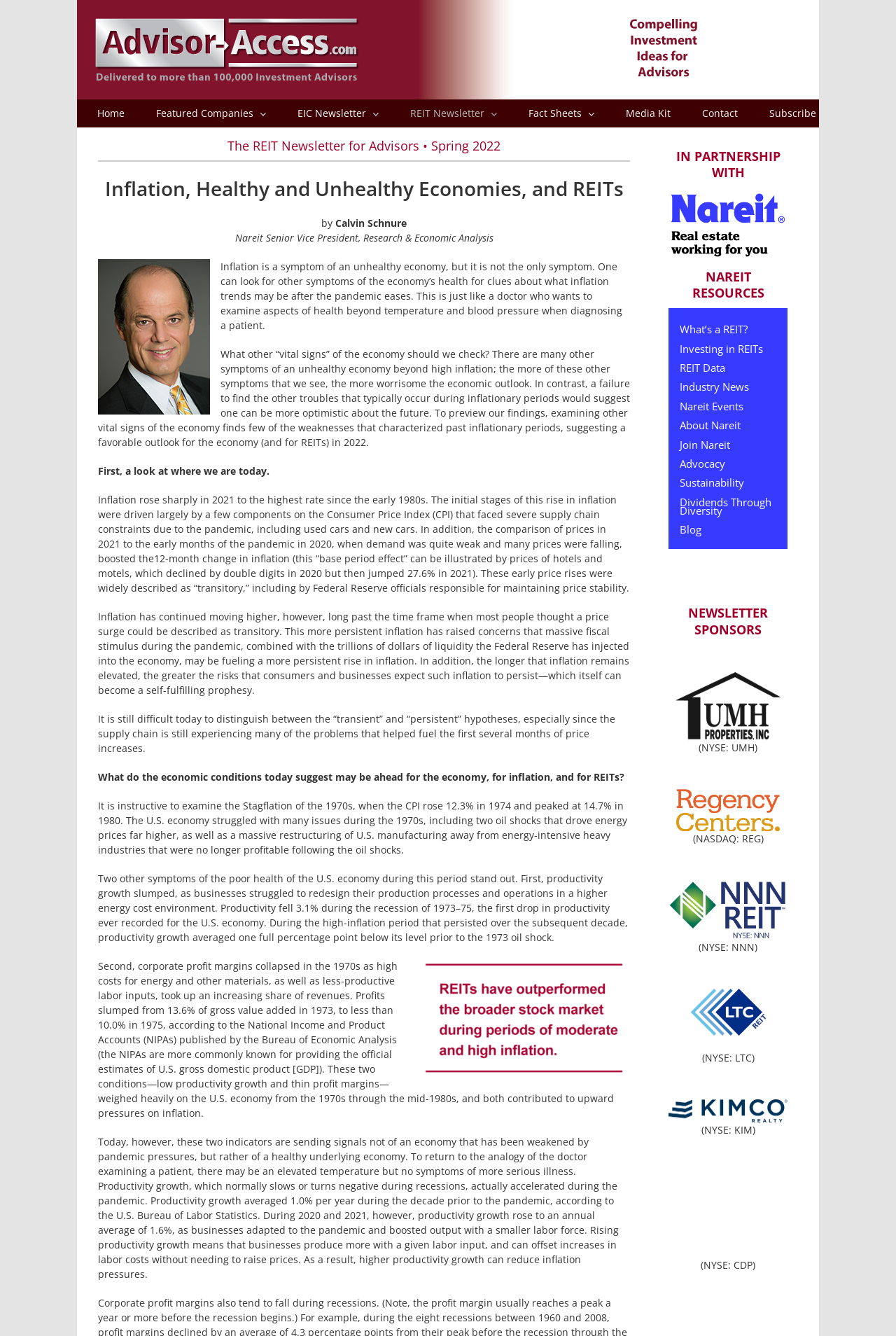Create a detailed summary of the webpage's content and design.

The webpage is a newsletter for advisors, specifically the Spring 2022 edition, focused on inflation, healthy and unhealthy economies, and REITs. At the top, there is an Advisor Access logo and a main menu with links to various sections, including Home, Featured Companies, Fact Sheets, Media Kit, Contact, and Subscribe.

Below the menu, there is a heading that reads "The REIT Newsletter for Advisors • Spring 2022" followed by a subheading "Inflation, Healthy and Unhealthy Economies, and REITs" and the author's name, Calvin Schnure, who is the Nareit Senior Vice President, Research & Economic Analysis.

The main content of the newsletter is divided into several sections, each discussing various aspects of inflation and its impact on the economy. The text is dense and informative, with no images or graphics to break up the content. There are several paragraphs of text, each exploring different topics, such as the symptoms of an unhealthy economy, the current state of inflation, and the outlook for the economy and REITs in 2022.

On the right-hand side of the page, there is a complementary section with links to Nareit resources, including "What's a REIT?", "Investing in REITs", and "Industry News". There are also links to Nareit events, about Nareit, and advocacy.

At the bottom of the page, there is a section titled "NEWSLETTER SPONSORS" with links to several companies, including UMH, REG, NNN, LTC, KIM, and CDP. Finally, there is a "Go to Top" link at the very bottom of the page.